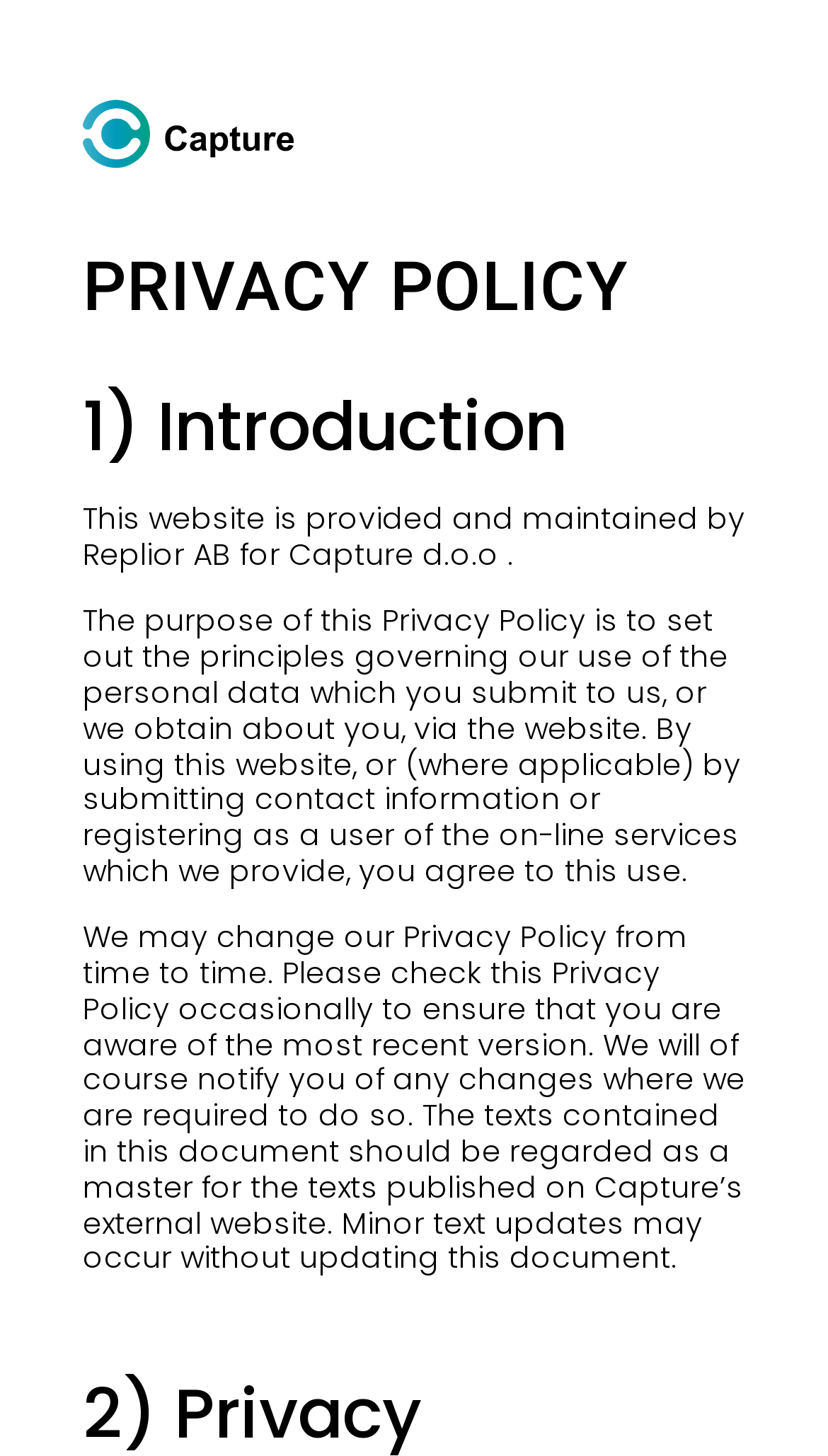What is the purpose of this Privacy Policy?
Please provide a comprehensive answer to the question based on the webpage screenshot.

The answer can be found in the second paragraph of the webpage, which states 'The purpose of this Privacy Policy is to set out the principles governing our use of the personal data which you submit to us, or we obtain about you, via the website.'